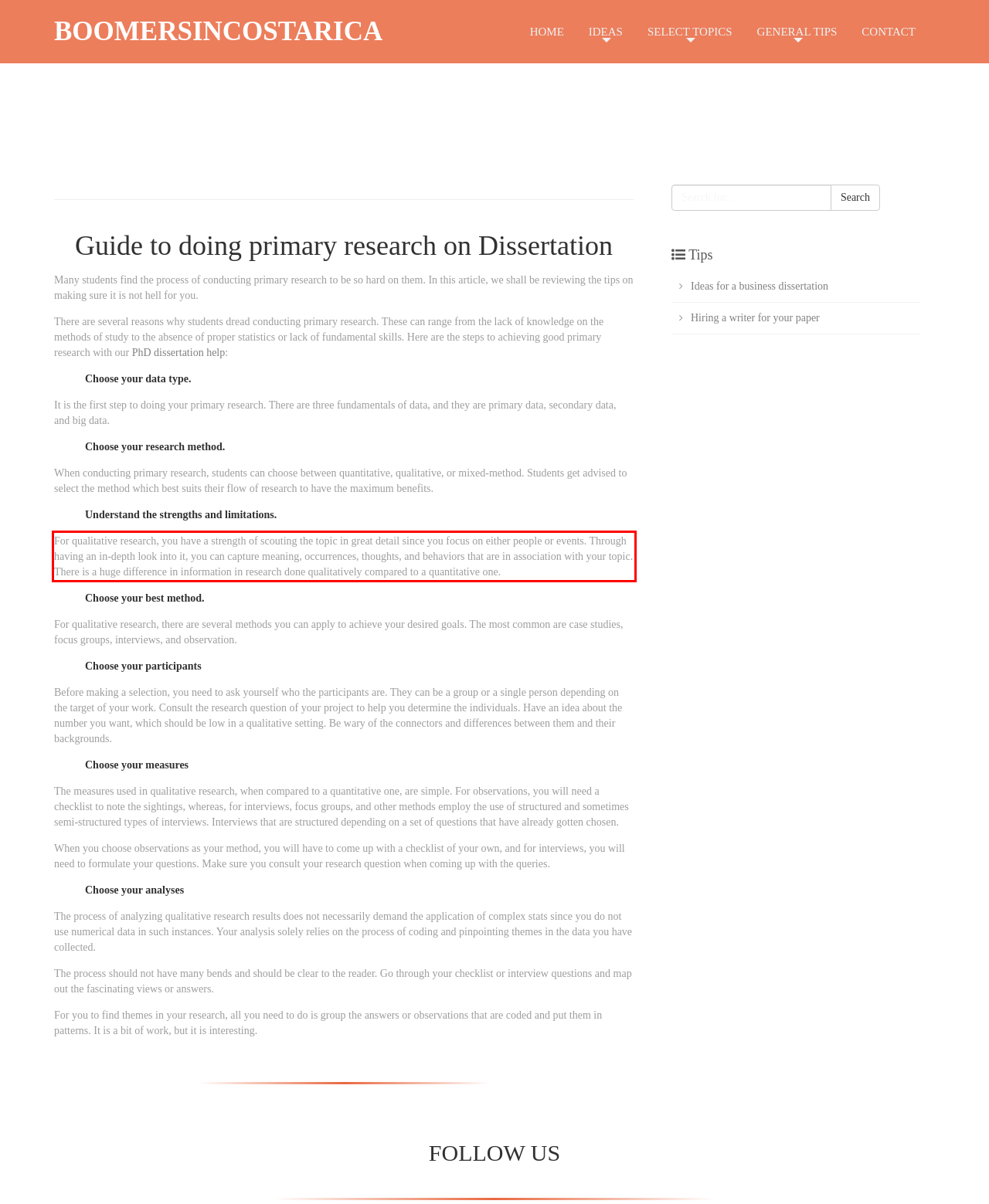Identify the text inside the red bounding box on the provided webpage screenshot by performing OCR.

For qualitative research, you have a strength of scouting the topic in great detail since you focus on either people or events. Through having an in-depth look into it, you can capture meaning, occurrences, thoughts, and behaviors that are in association with your topic. There is a huge difference in information in research done qualitatively compared to a quantitative one.